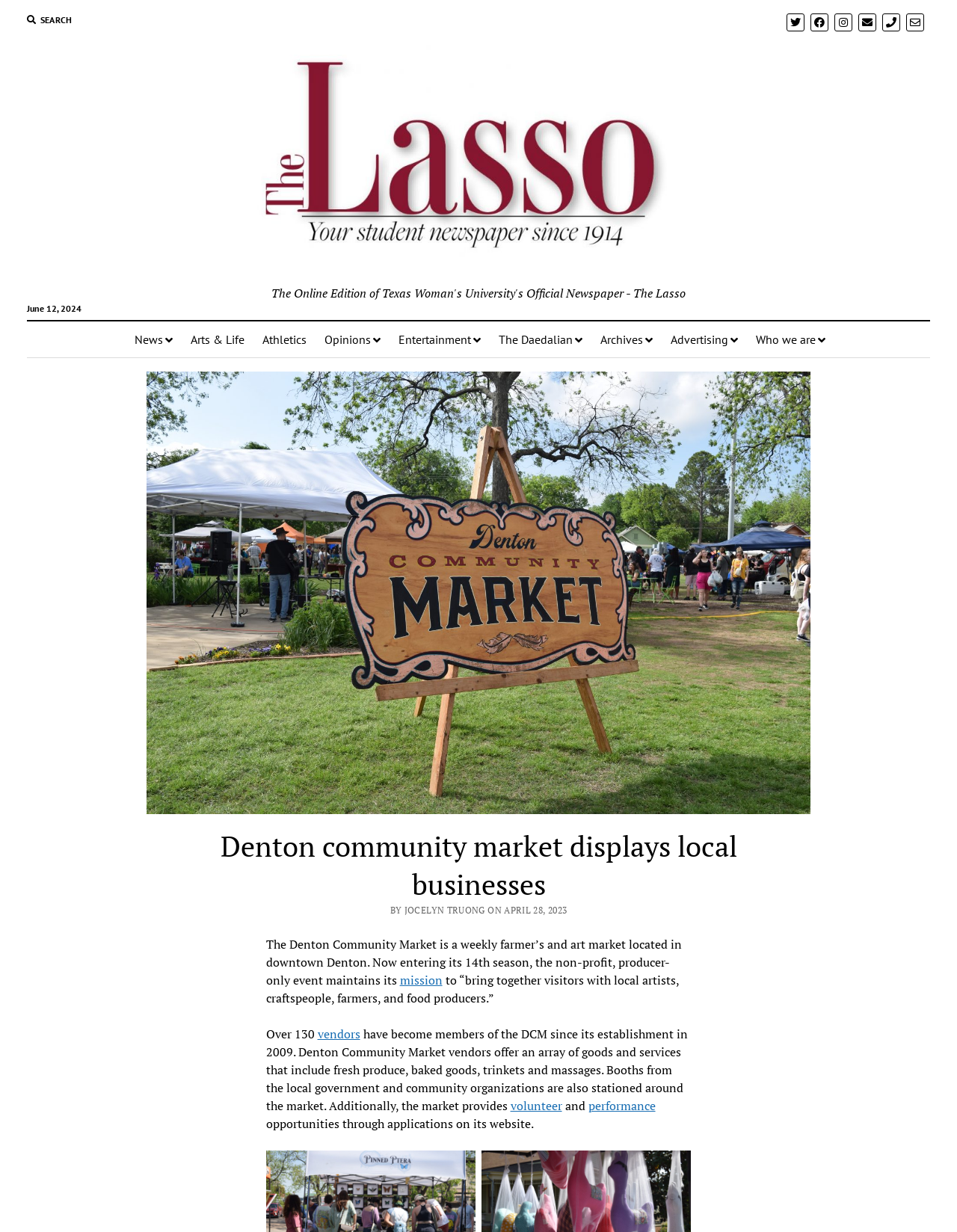What is the Denton Community Market?
Provide a detailed answer to the question, using the image to inform your response.

Based on the webpage content, the Denton Community Market is described as a weekly farmer’s and art market located in downtown Denton, which is evident from the text 'The Denton Community Market is a weekly farmer’s and art market located in downtown Denton.'